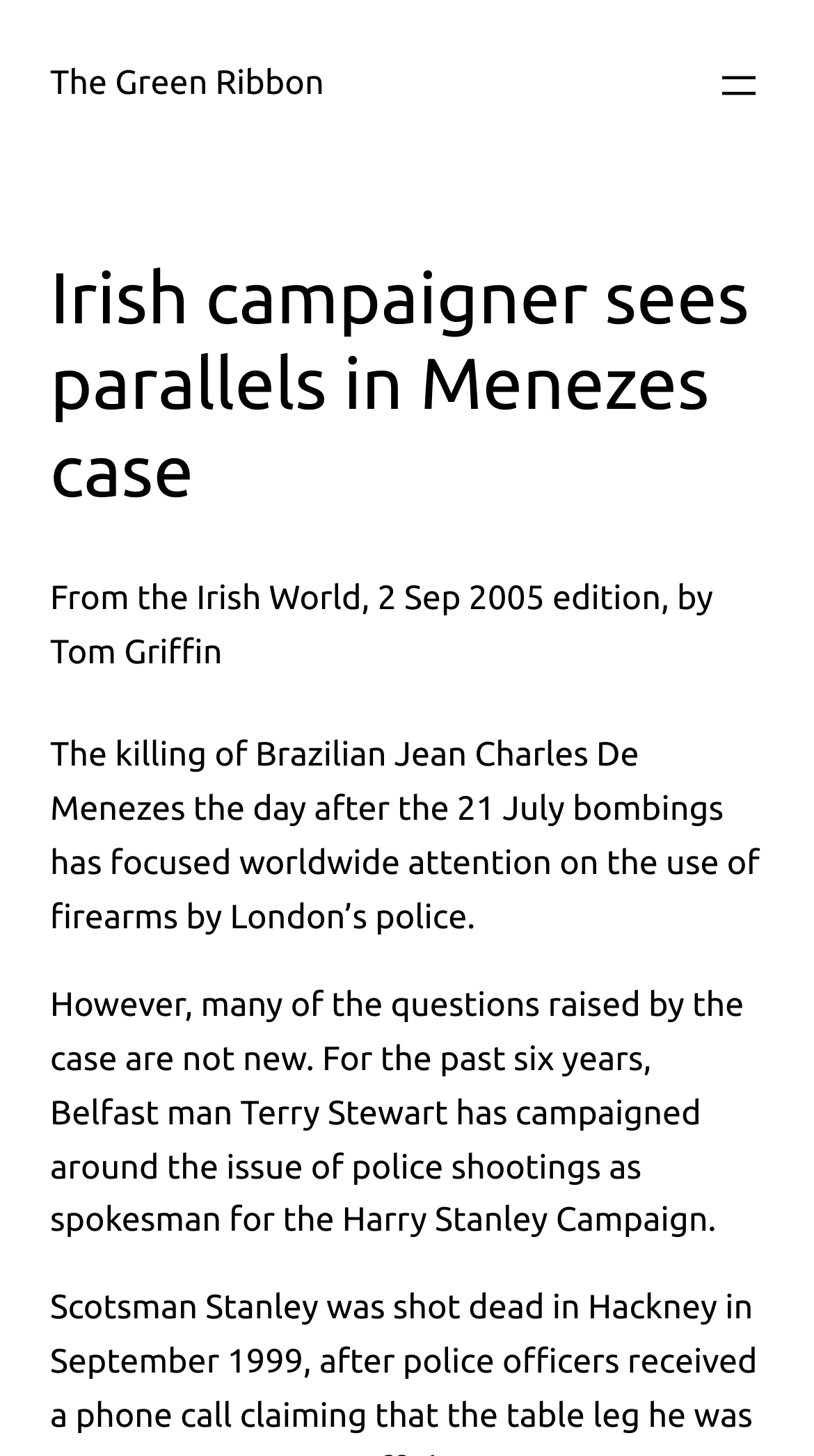Locate the bounding box of the UI element described in the following text: "aria-label="Open menu"".

[0.877, 0.041, 0.938, 0.076]